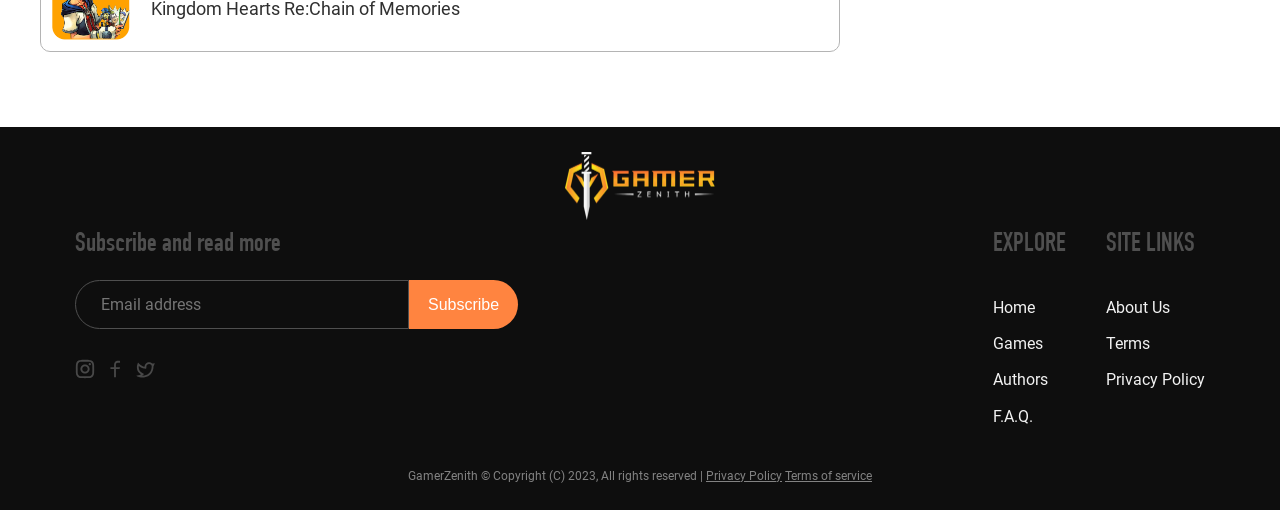Pinpoint the bounding box coordinates of the area that must be clicked to complete this instruction: "Subscribe to the newsletter".

[0.059, 0.549, 0.32, 0.645]